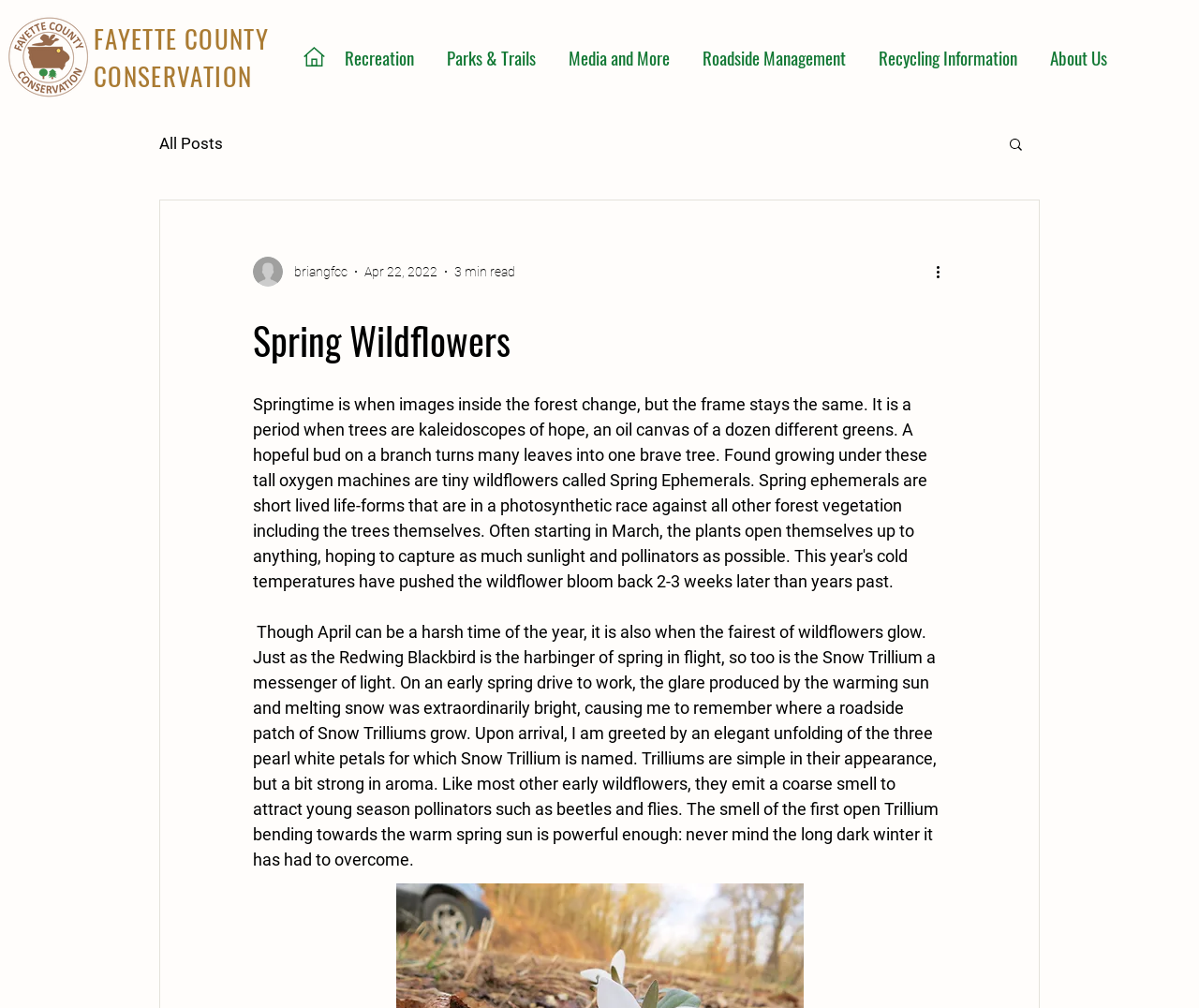What is the name of the county conservation?
Refer to the screenshot and answer in one word or phrase.

Fayette County